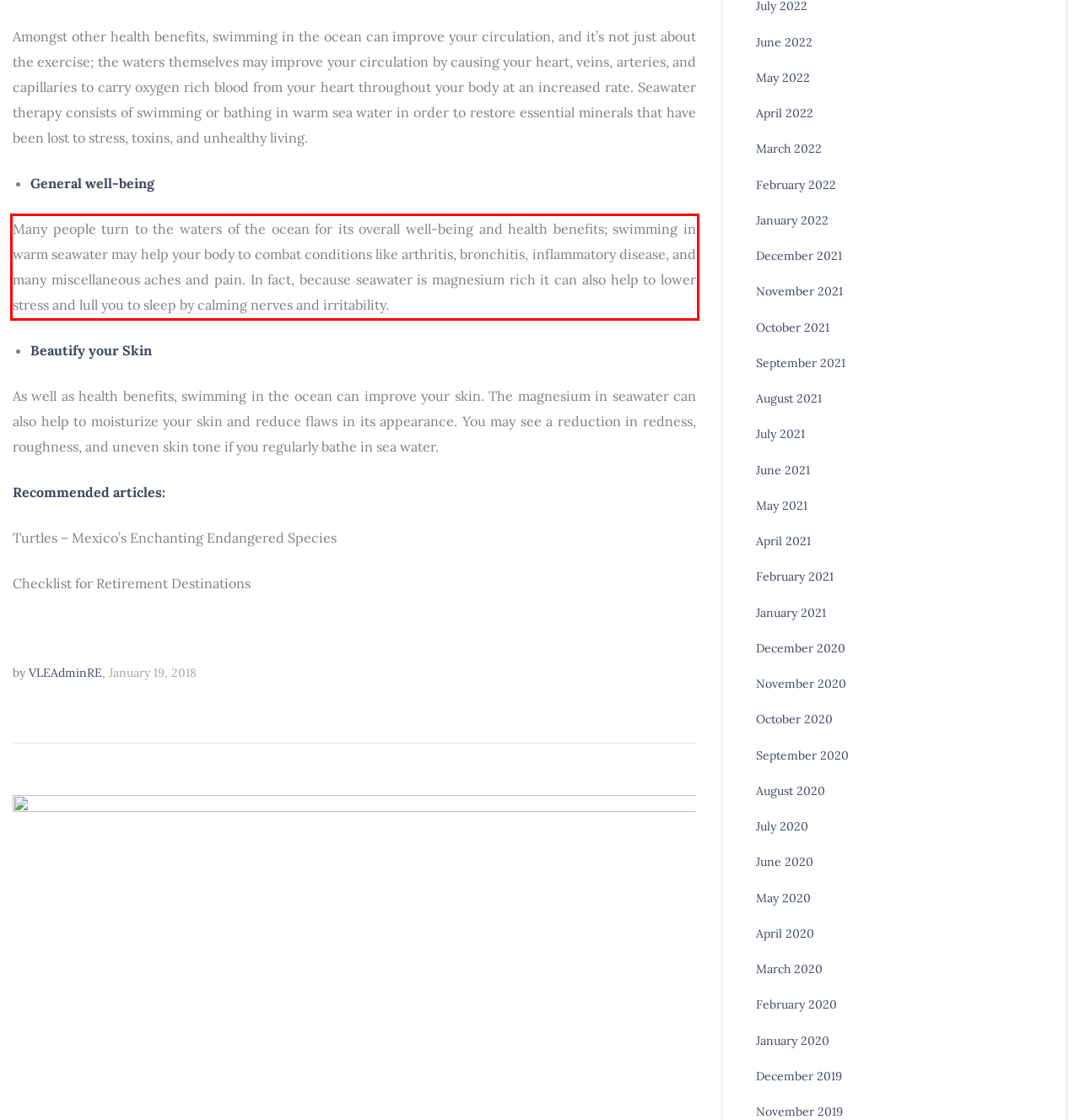Please extract the text content within the red bounding box on the webpage screenshot using OCR.

Many people turn to the waters of the ocean for its overall well-being and health benefits; swimming in warm seawater may help your body to combat conditions like arthritis, bronchitis, inflammatory disease, and many miscellaneous aches and pain. In fact, because seawater is magnesium rich it can also help to lower stress and lull you to sleep by calming nerves and irritability.